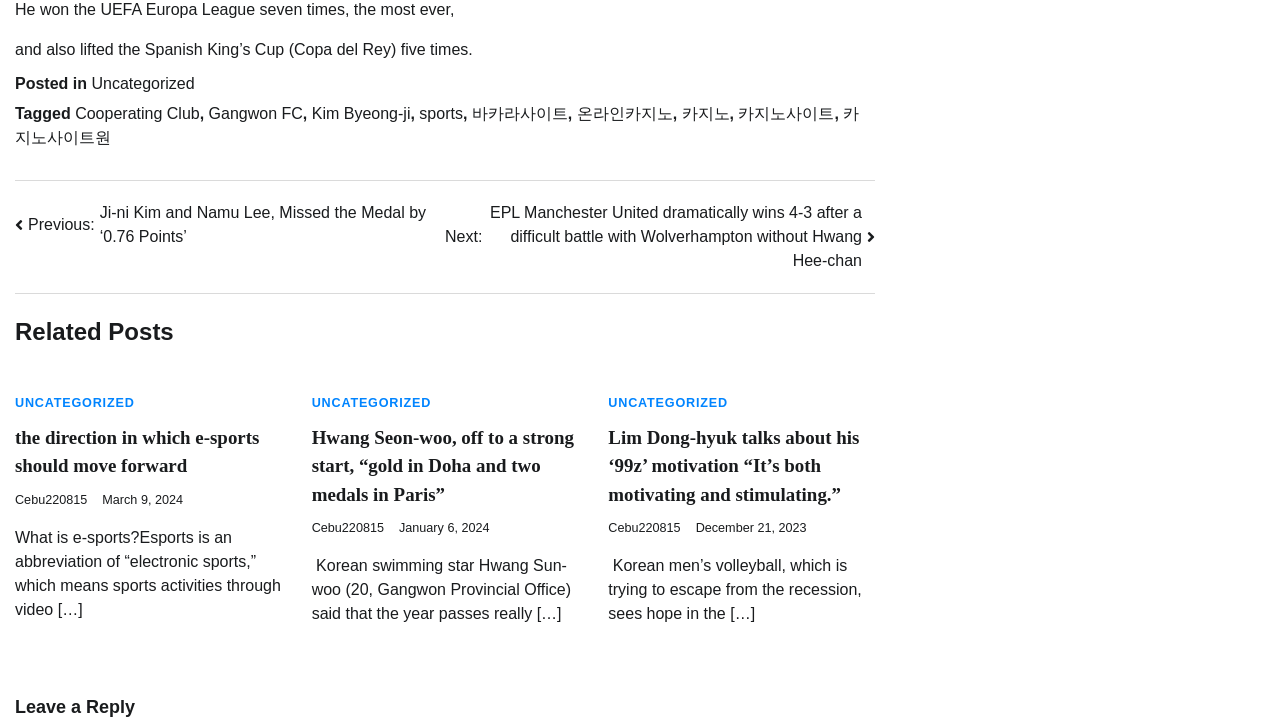Locate the bounding box coordinates of the UI element described by: "cebu220815". Provide the coordinates as four float numbers between 0 and 1, formatted as [left, top, right, bottom].

[0.012, 0.687, 0.068, 0.707]